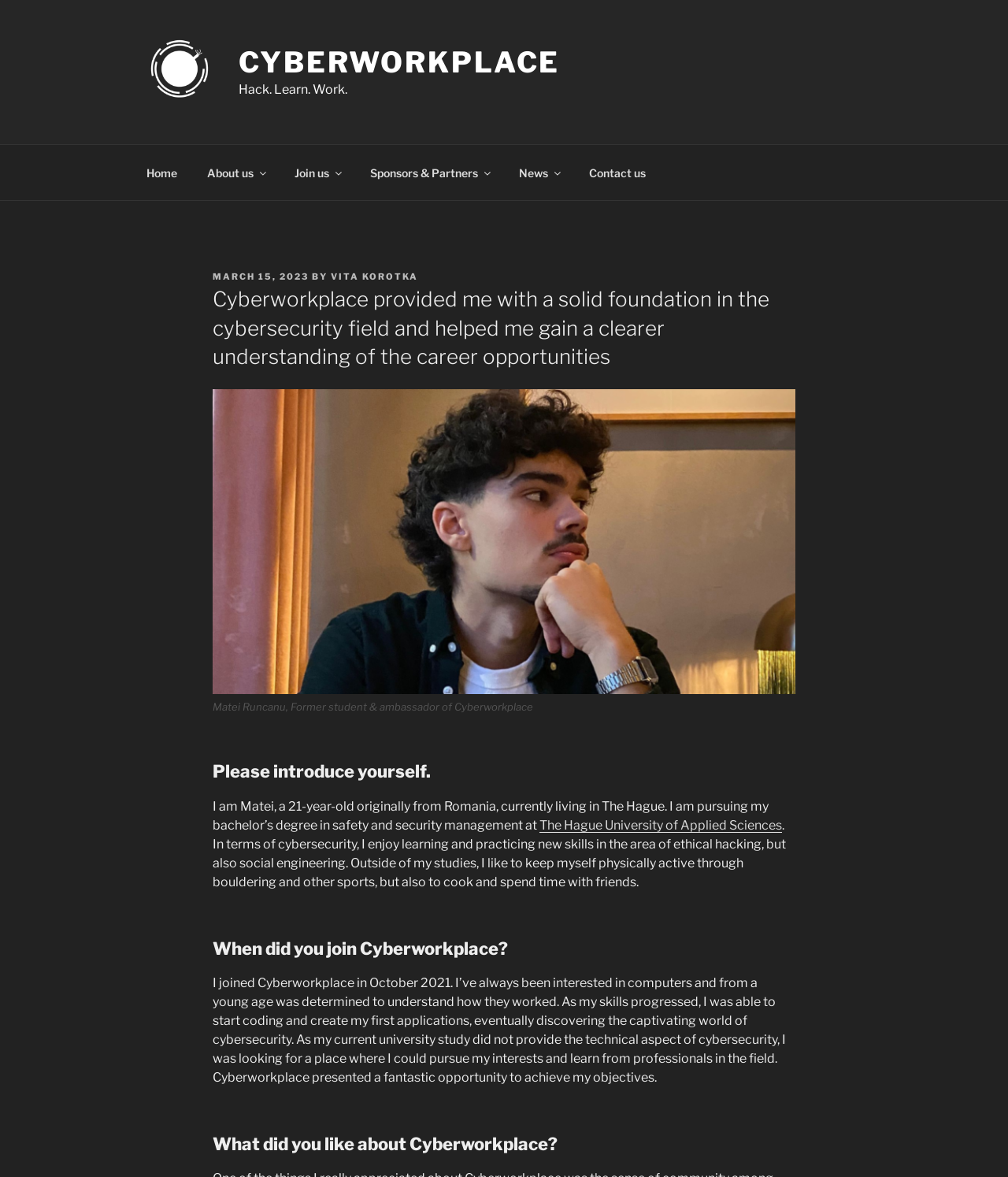Utilize the information from the image to answer the question in detail:
When did Matei join Cyberworkplace?

I found the date by reading the text that answers the question 'When did you join Cyberworkplace?'. The text states 'I joined Cyberworkplace in October 2021'.